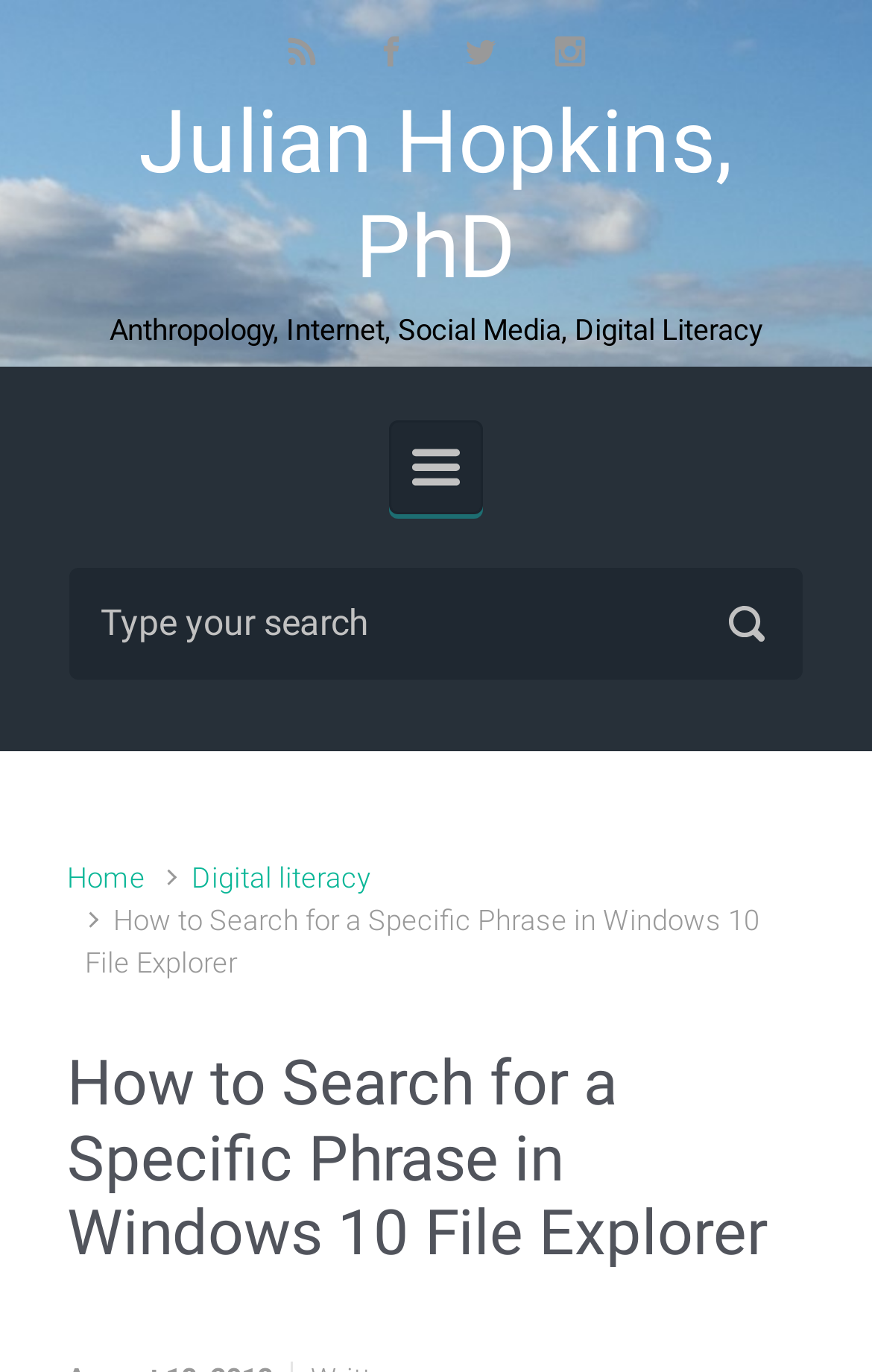Given the description of a UI element: "Julian Hopkins, PhD", identify the bounding box coordinates of the matching element in the webpage screenshot.

[0.159, 0.067, 0.841, 0.218]